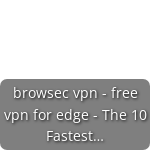Provide a short answer to the following question with just one word or phrase: What is the browser for which the VPN is designed?

Edge